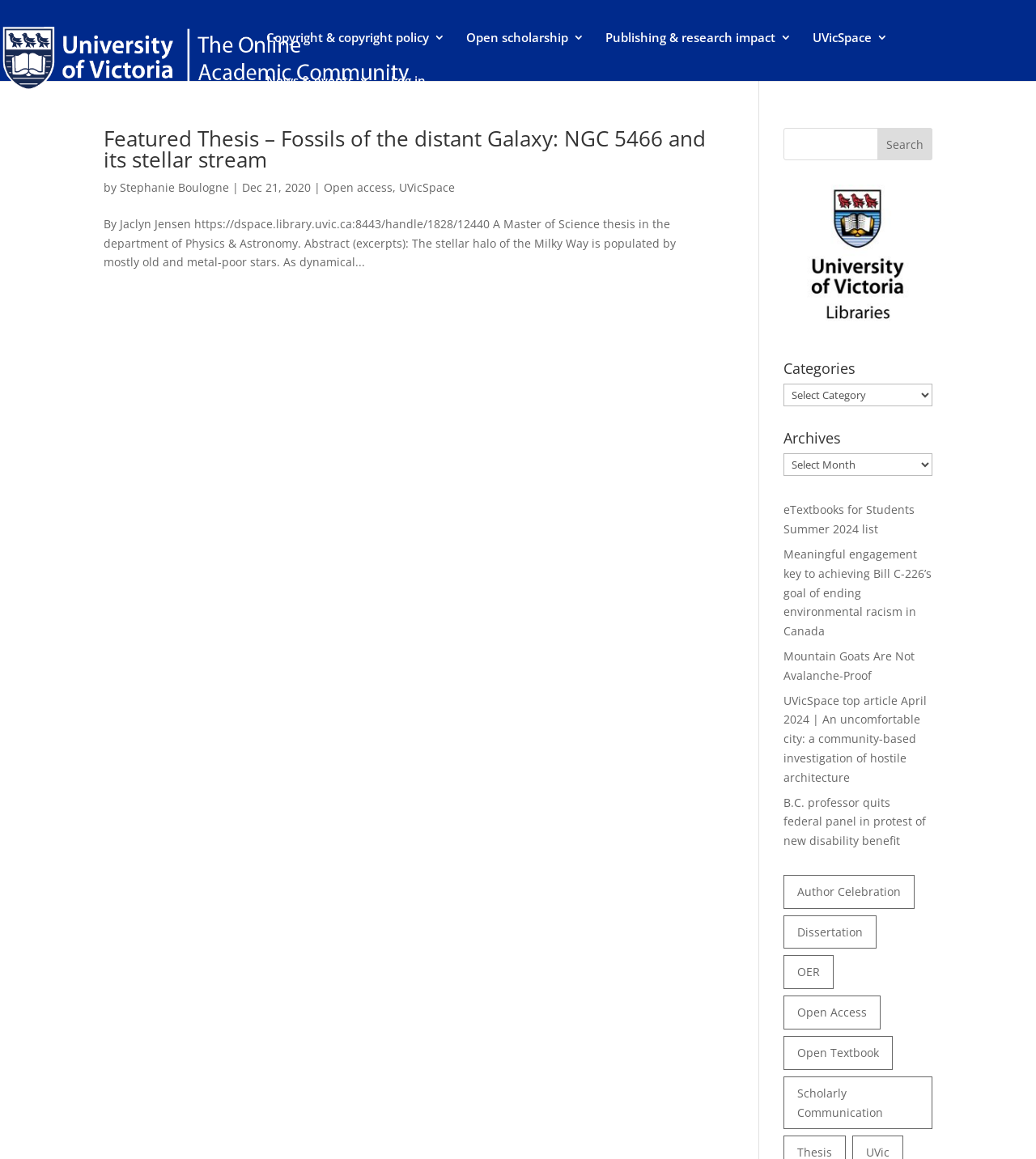What are the categories of articles? Using the information from the screenshot, answer with a single word or phrase.

Categories, Archives, etc.